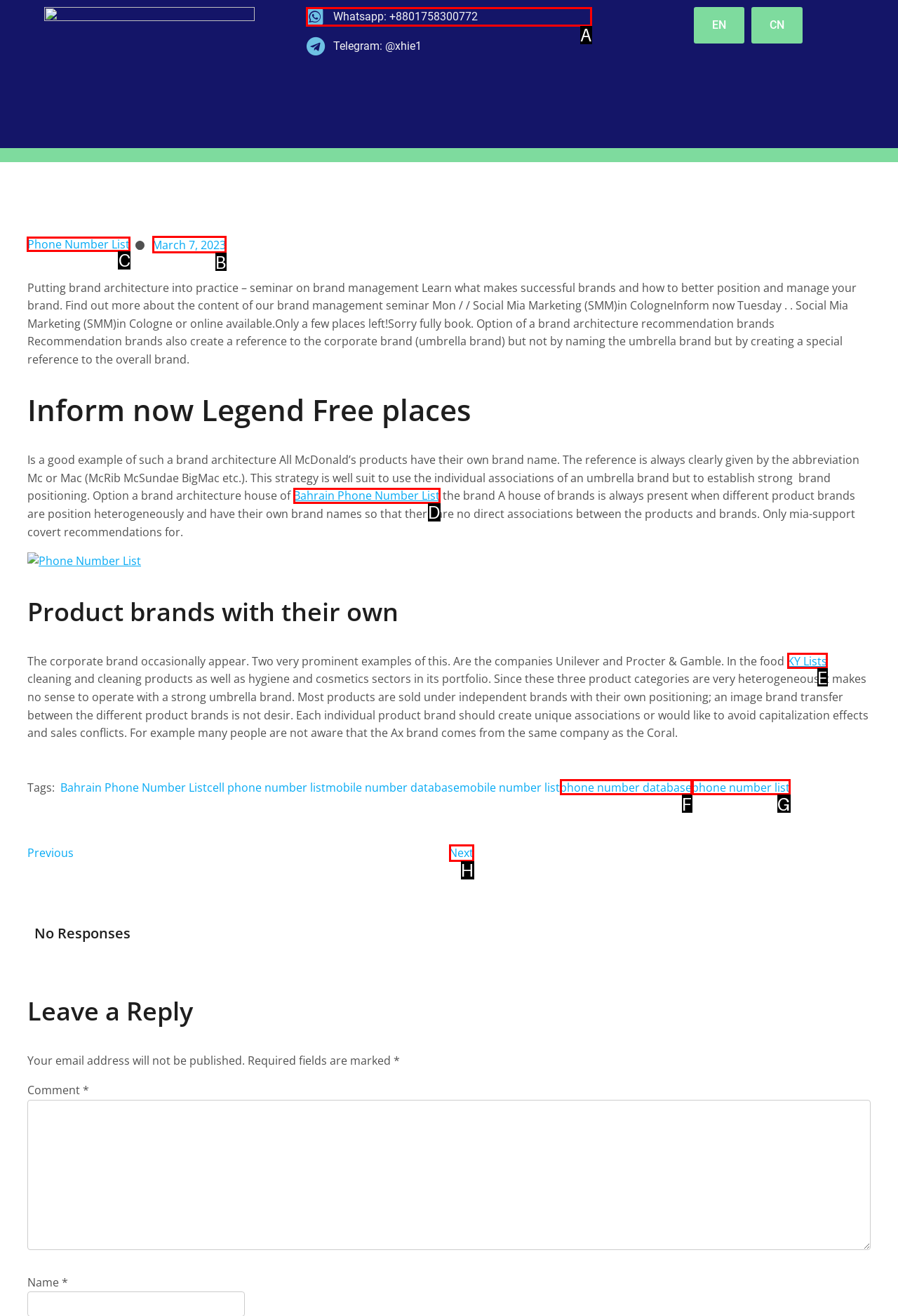Based on the task: Click on Phone Number List, which UI element should be clicked? Answer with the letter that corresponds to the correct option from the choices given.

C